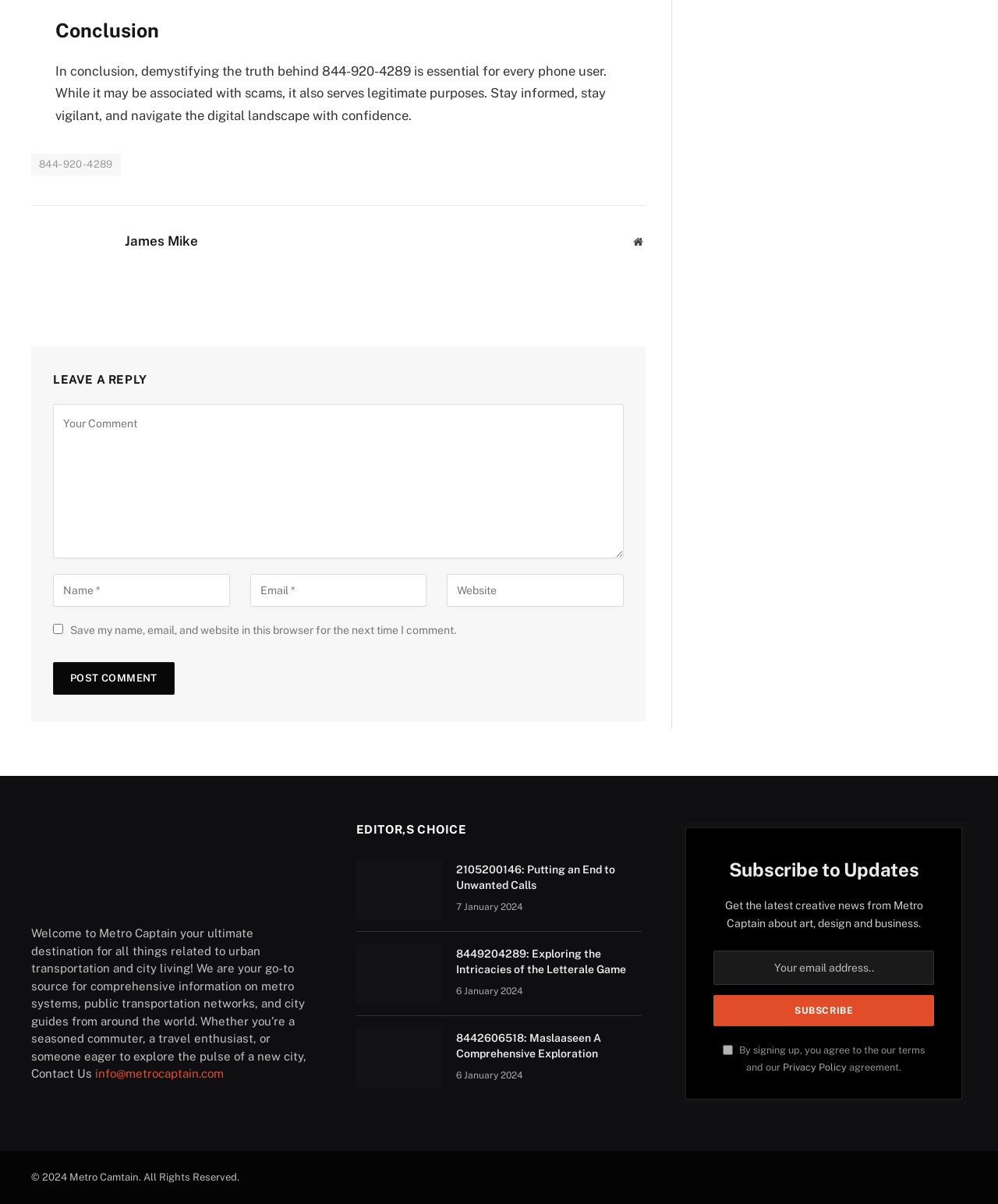Pinpoint the bounding box coordinates of the clickable element to carry out the following instruction: "Click the 'Post Comment' button."

[0.053, 0.55, 0.175, 0.577]